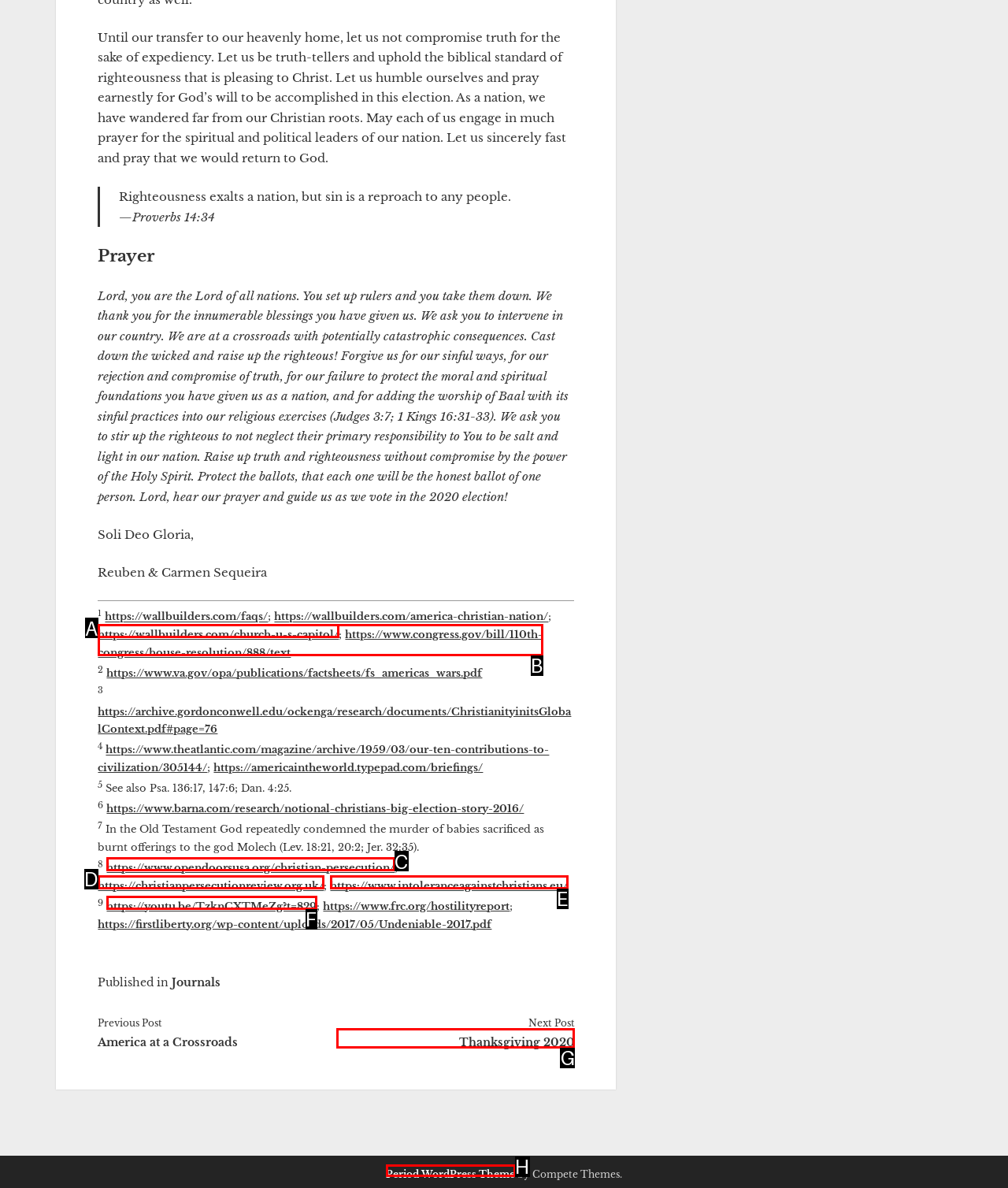Select the appropriate HTML element that needs to be clicked to execute the following task: Call us. Respond with the letter of the option.

None